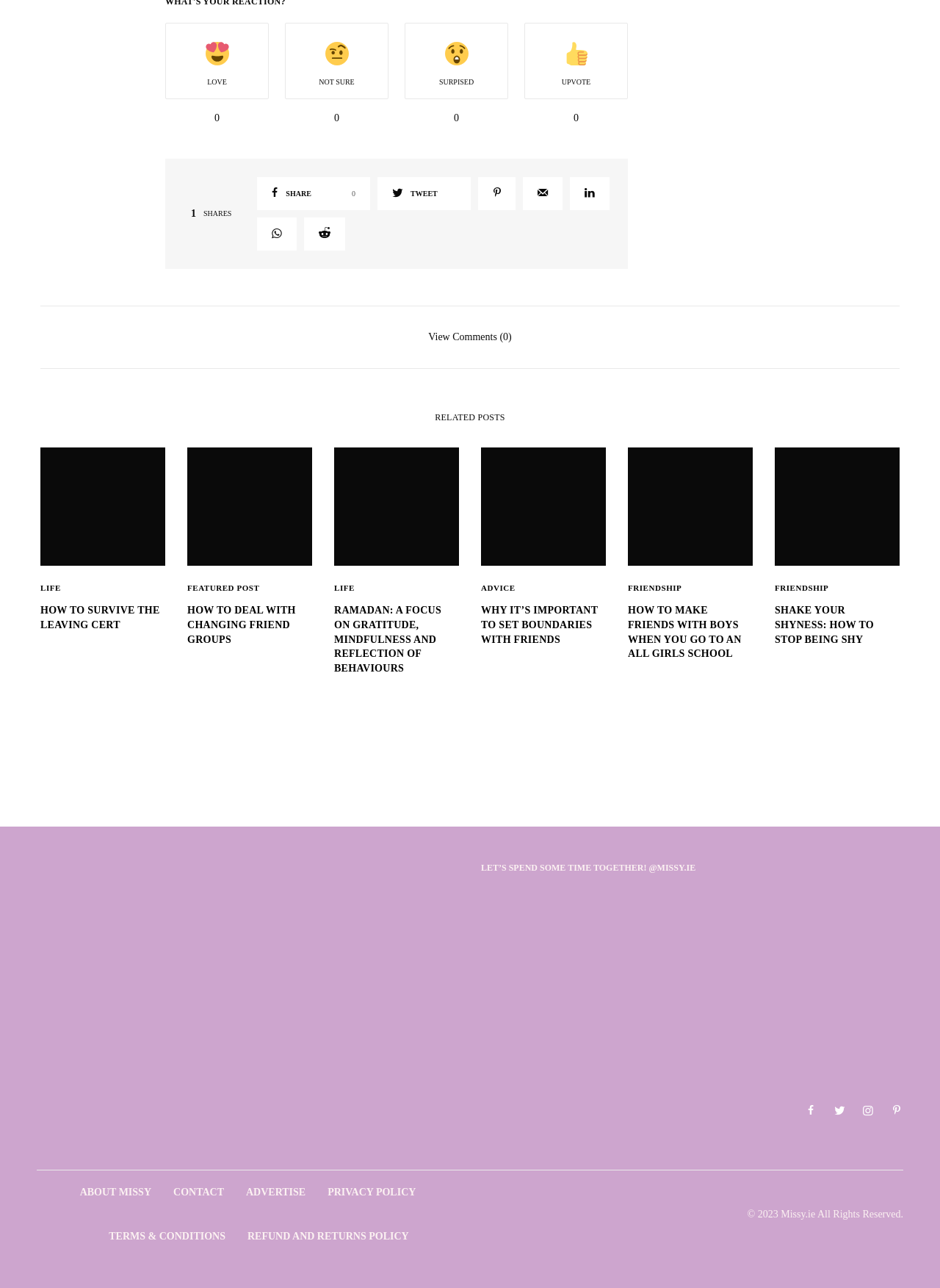Please identify the bounding box coordinates of the element on the webpage that should be clicked to follow this instruction: "Open Education at Bay Path University". The bounding box coordinates should be given as four float numbers between 0 and 1, formatted as [left, top, right, bottom].

None